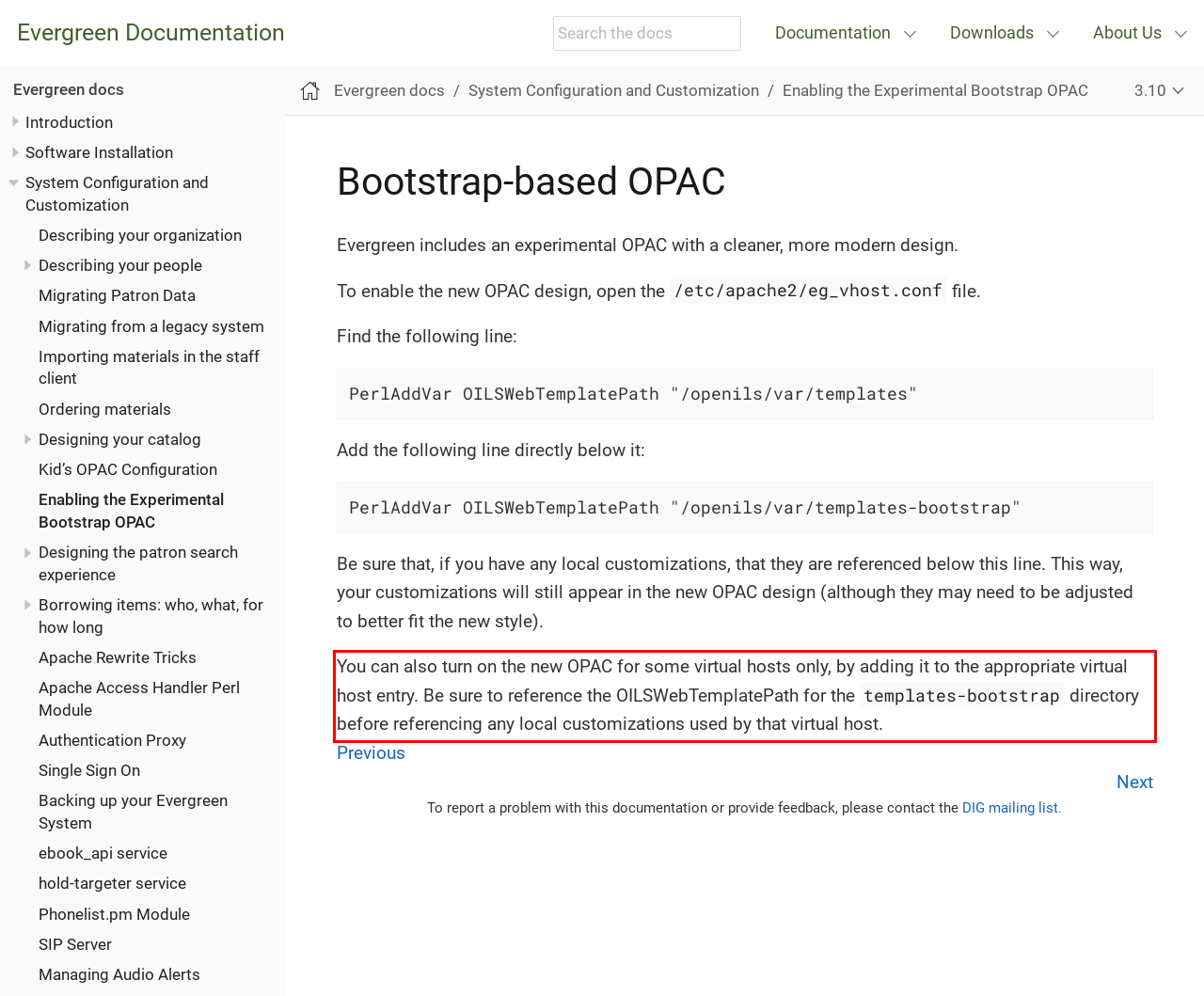Please identify the text within the red rectangular bounding box in the provided webpage screenshot.

You can also turn on the new OPAC for some virtual hosts only, by adding it to the appropriate virtual host entry. Be sure to reference the OILSWebTemplatePath for the templates-bootstrap directory before referencing any local customizations used by that virtual host.